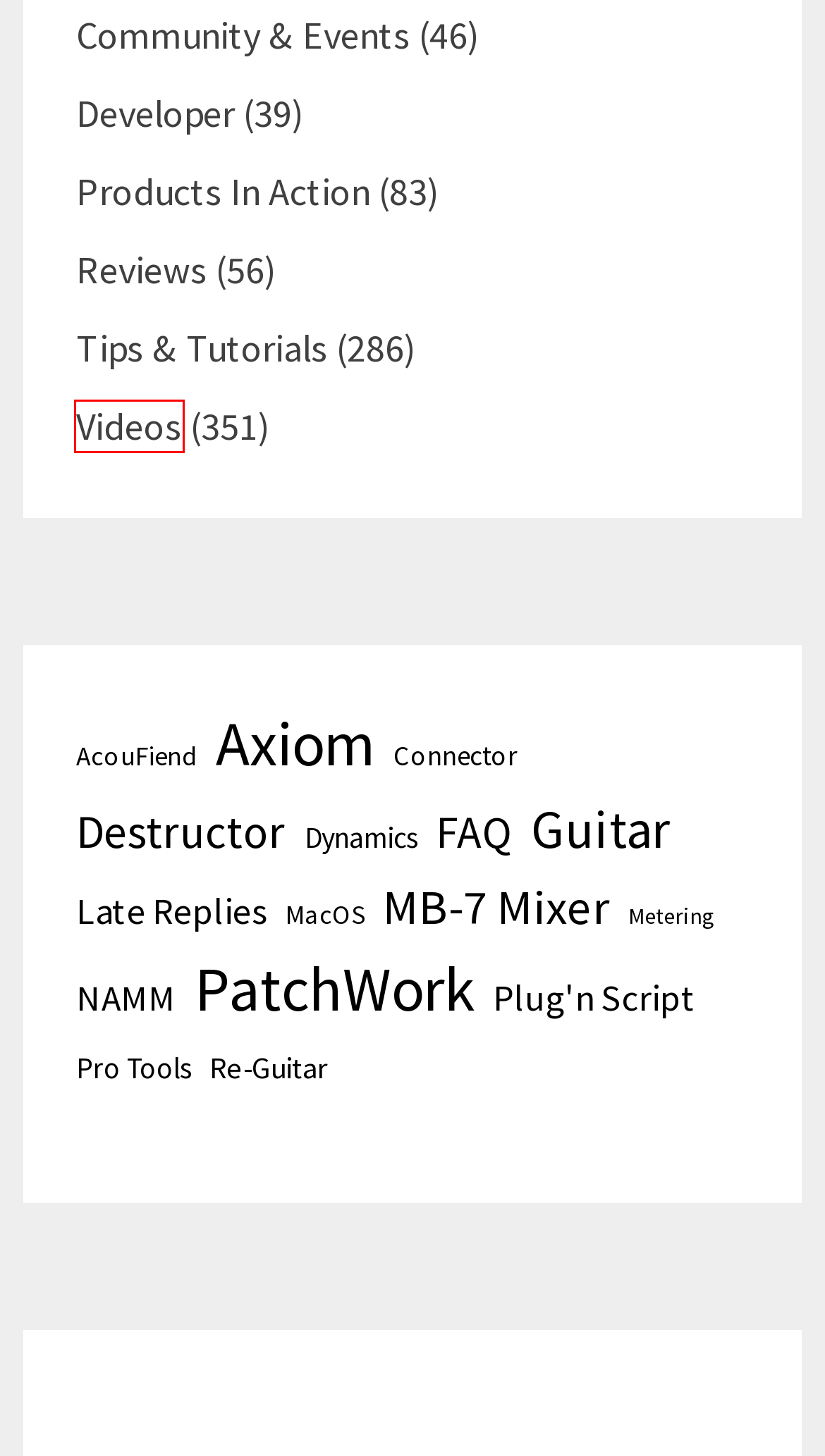You are given a screenshot of a webpage with a red rectangle bounding box around a UI element. Select the webpage description that best matches the new webpage after clicking the element in the bounding box. Here are the candidates:
A. Videos – The Blue Cat Audio Blog
B. Axiom – The Blue Cat Audio Blog
C. Community & Events – The Blue Cat Audio Blog
D. MB-7 Mixer – The Blue Cat Audio Blog
E. Developer – The Blue Cat Audio Blog
F. Plug’n Script – The Blue Cat Audio Blog
G. Destructor – The Blue Cat Audio Blog
H. Products In Action – The Blue Cat Audio Blog

A